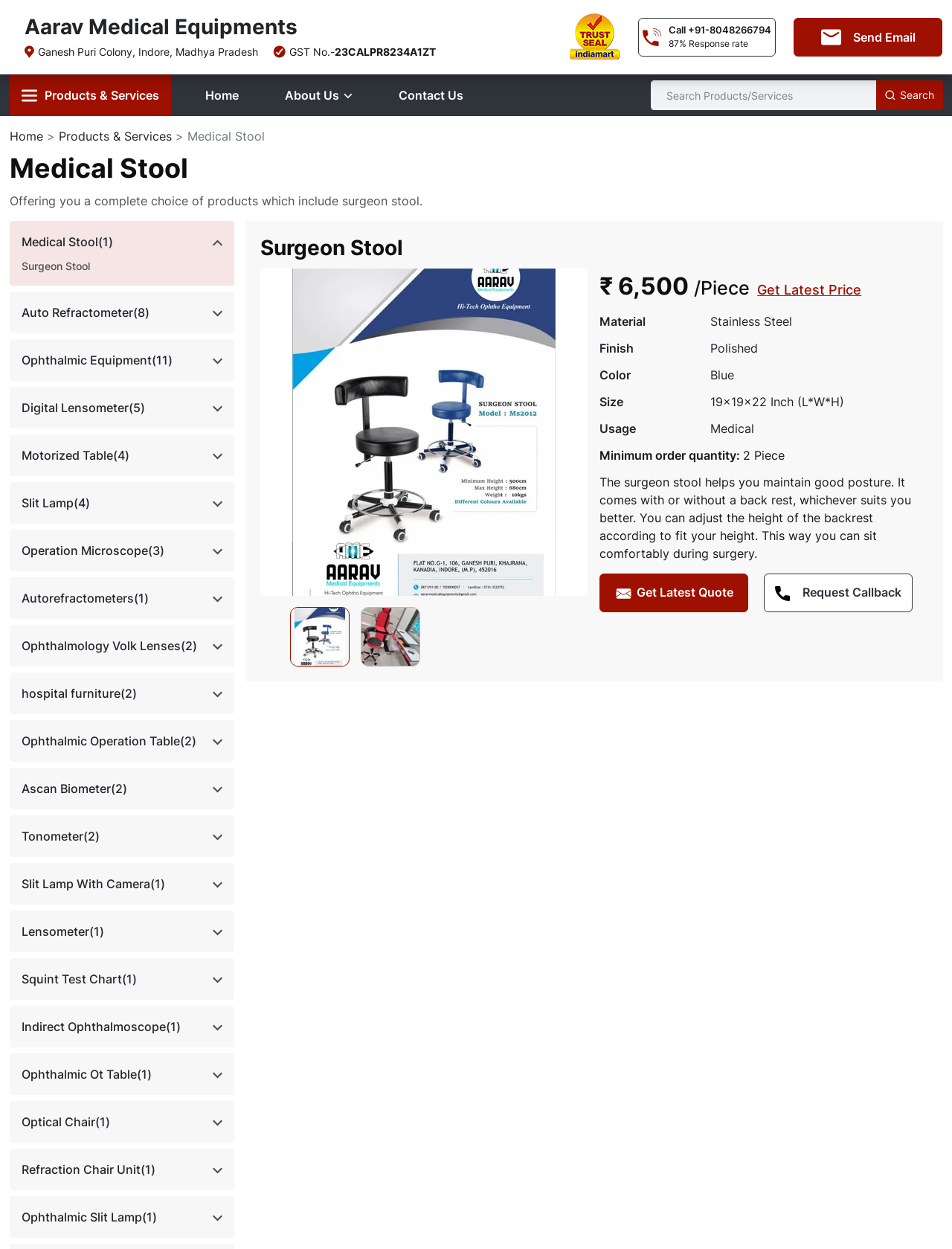Please find the bounding box for the following UI element description. Provide the coordinates in (top-left x, top-left y, bottom-right x, bottom-right y) format, with values between 0 and 1: Refraction Chair Unit(1)

[0.022, 0.929, 0.163, 0.944]